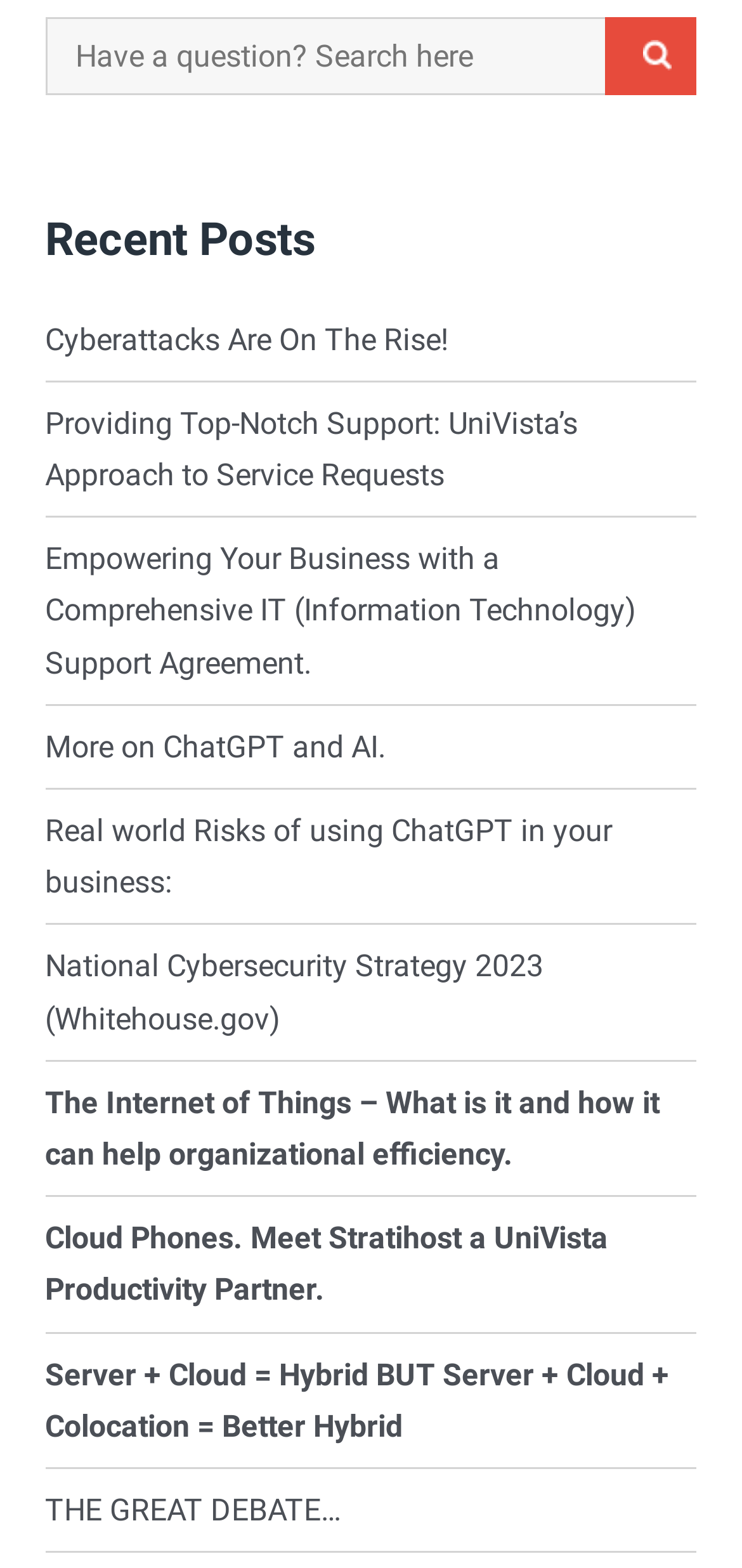Utilize the information from the image to answer the question in detail:
What is the position of the button relative to the textbox?

According to the bounding box coordinates, the button has a higher x1 value than the textbox, indicating that it is positioned to the right of the textbox.